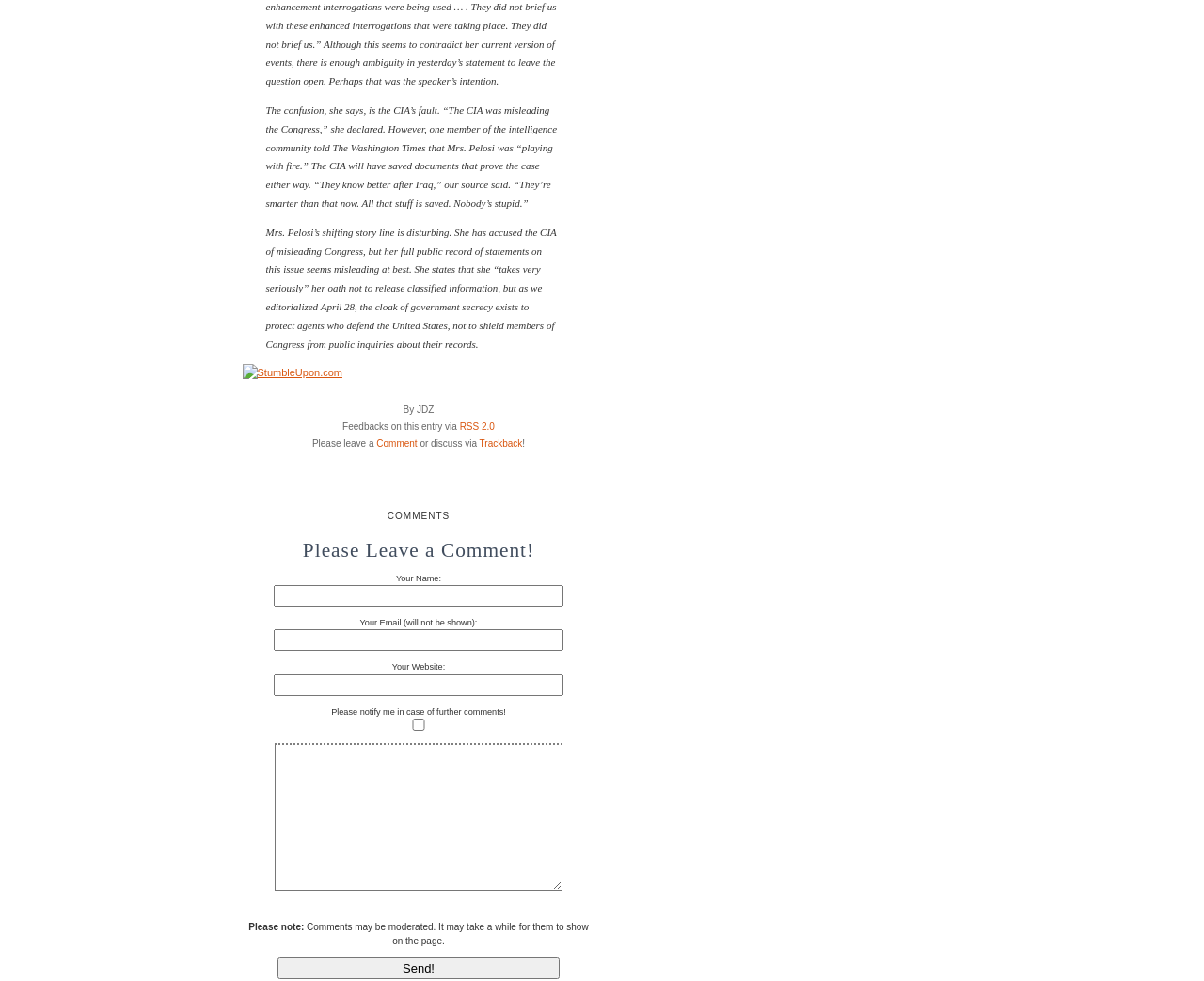From the element description name="submit" value="Send!", predict the bounding box coordinates of the UI element. The coordinates must be specified in the format (top-left x, top-left y, bottom-right x, bottom-right y) and should be within the 0 to 1 range.

[0.23, 0.976, 0.465, 0.998]